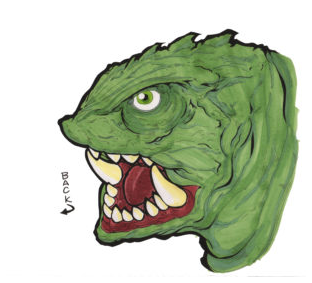With reference to the image, please provide a detailed answer to the following question: How many eyes does the creature have?

The caption specifically states that the creature has a 'single prominent eye', implying that it does not have multiple eyes.